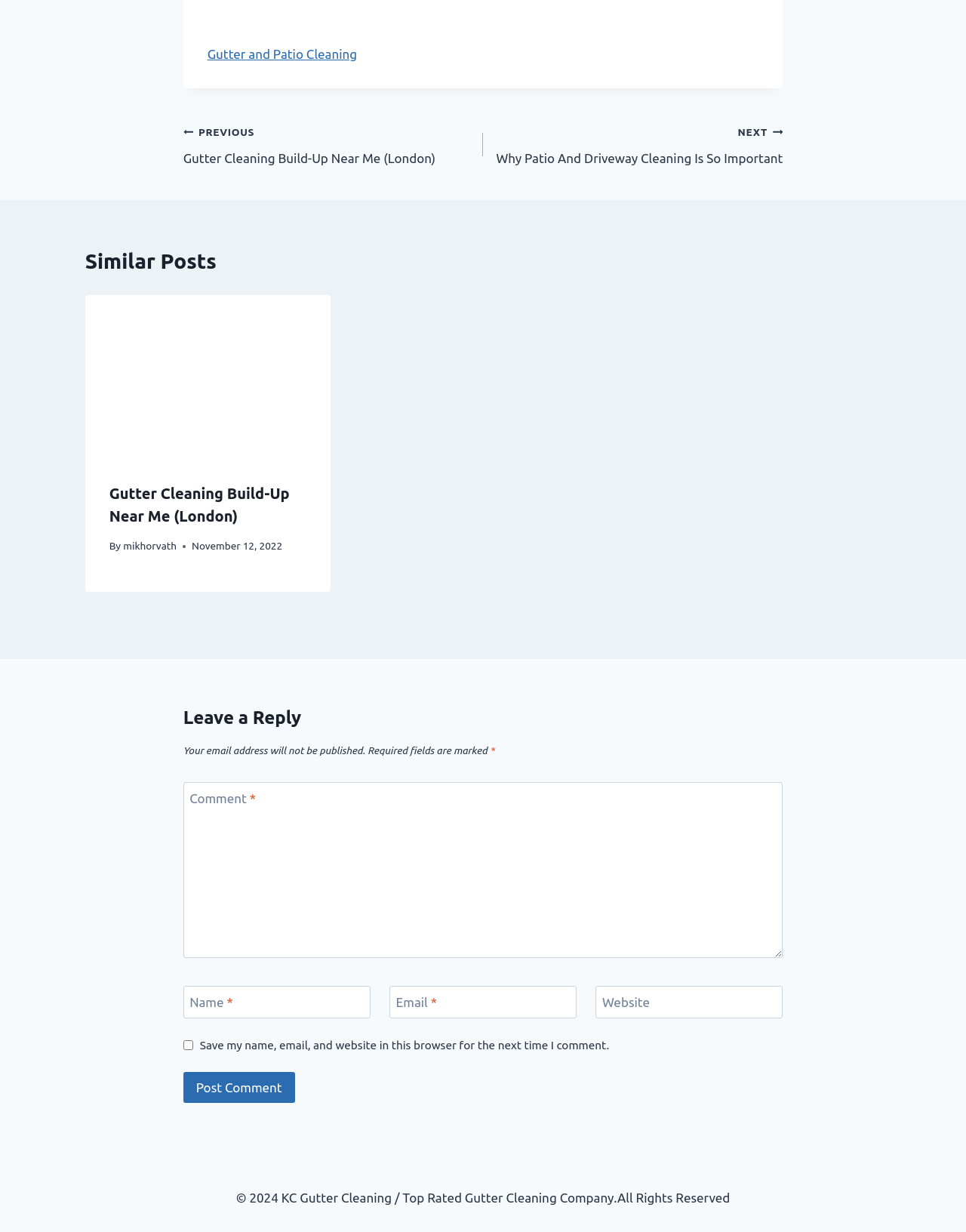What is the topic of the similar post?
Please ensure your answer is as detailed and informative as possible.

The topic of the similar post can be determined by looking at the heading 'Similar Posts' and the article below it, which contains a link 'Gutter Cleaning Build-Up Near Me (London)'. This suggests that the similar post is related to gutter cleaning.